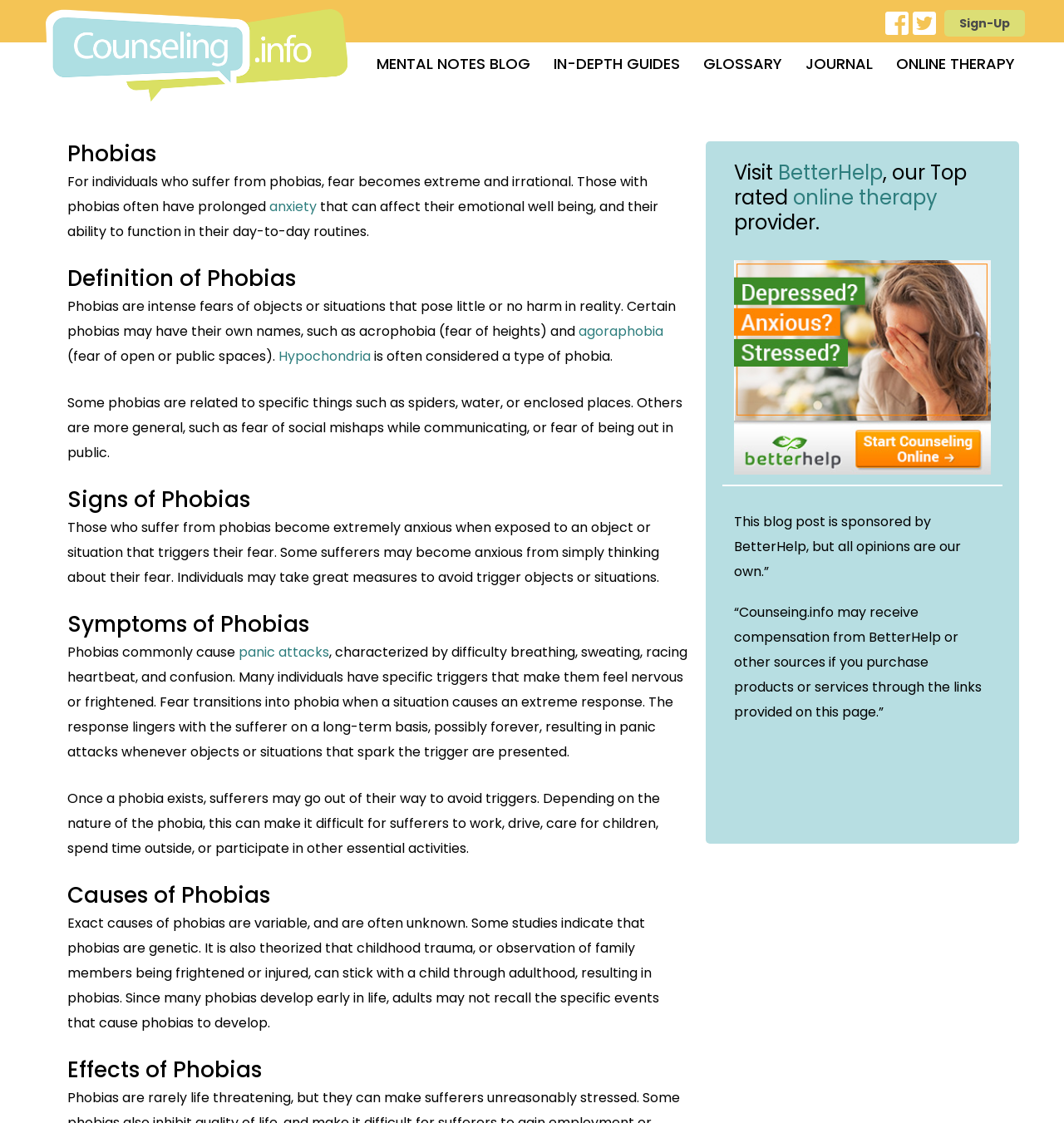Create an elaborate caption for the webpage.

This webpage is about phobias, providing detailed information on the signs, symptoms, causes, and effects of phobias. At the top, there is a header section with a logo, navigation links, and a sign-up button. Below the header, there is a main heading "Phobias" followed by a brief introduction to phobias, describing how fear becomes extreme and irrational for individuals who suffer from phobias.

The page is divided into several sections, each with a clear heading. The first section is "Definition of Phobias", which explains that phobias are intense fears of objects or situations that pose little or no harm in reality. This section also provides examples of specific phobias, such as acrophobia and agoraphobia.

The next section is "Signs of Phobias", which describes how individuals with phobias become extremely anxious when exposed to an object or situation that triggers their fear. This section also explains how sufferers may take great measures to avoid trigger objects or situations.

The following sections are "Symptoms of Phobias", "Causes of Phobias", and "Effects of Phobias", each providing detailed information on the respective topics. The symptoms section explains how phobias can cause panic attacks, characterized by difficulty breathing, sweating, and racing heartbeat. The causes section discusses how the exact causes of phobias are variable and often unknown, but may be genetic or related to childhood trauma. The effects section describes how phobias can make it difficult for sufferers to work, drive, care for children, and participate in other essential activities.

In the middle of the page, there is a section promoting BetterHelp, an online therapy provider, with a heading "Visit BetterHelp, our Top rated online therapy provider." This section includes links to BetterHelp and online therapy, as well as a call-to-action button to start counseling.

Throughout the page, there are several links to related topics, such as anxiety, agoraphobia, and hypochondria. The page also includes several images, including the Therapists-logo and the BH_Start_counseling image.